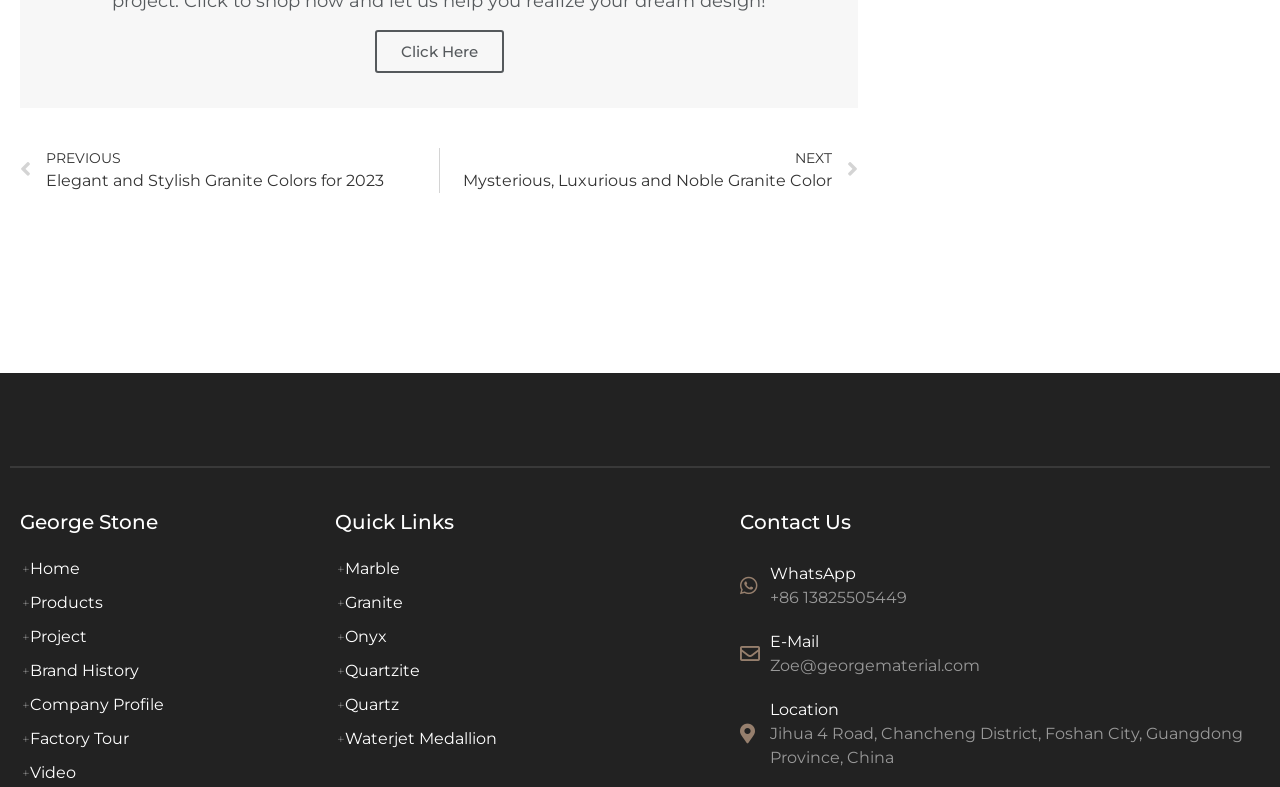Specify the bounding box coordinates of the element's area that should be clicked to execute the given instruction: "Check 'Factory Tour'". The coordinates should be four float numbers between 0 and 1, i.e., [left, top, right, bottom].

[0.023, 0.924, 0.246, 0.954]